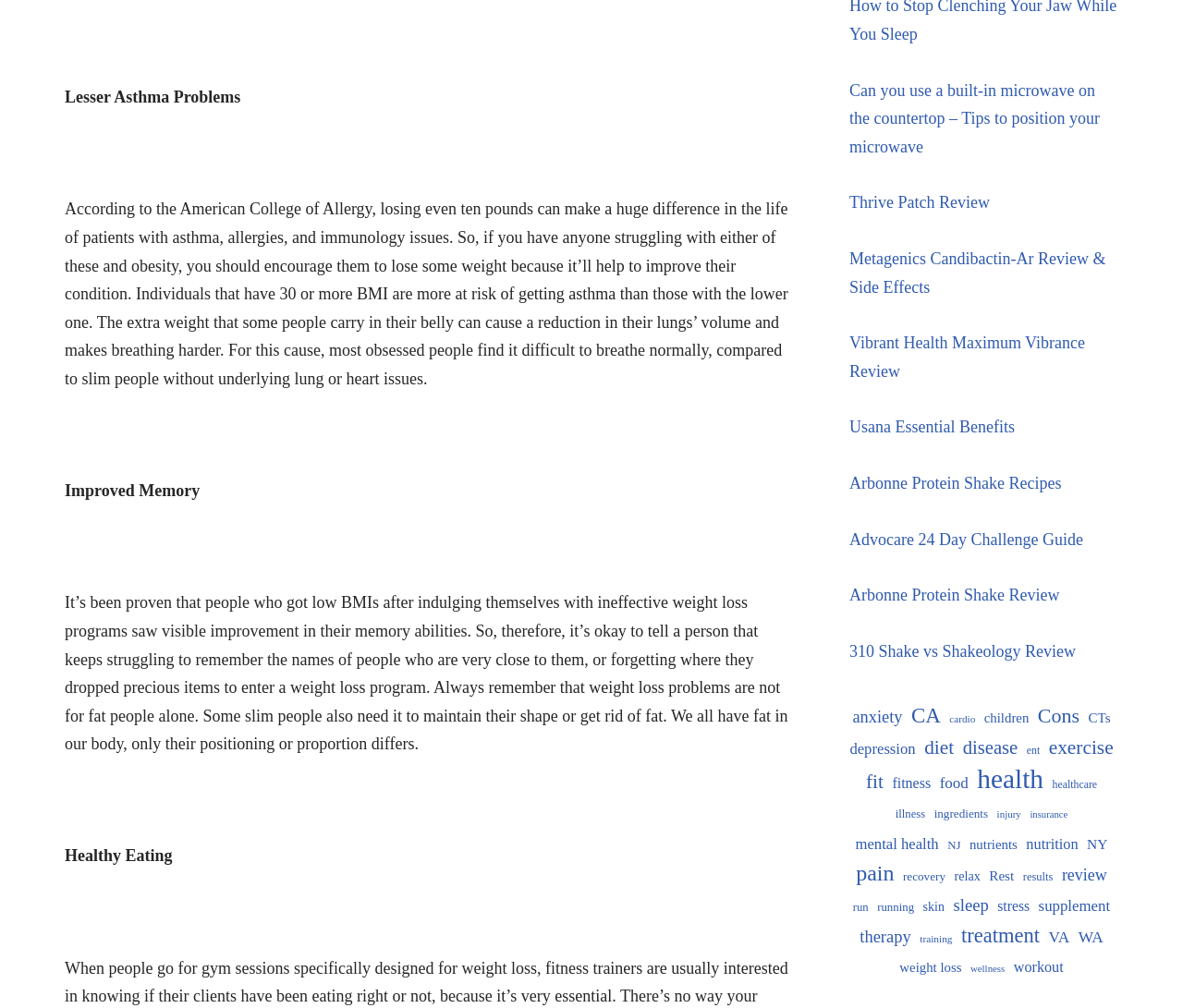What is the topic of the link 'Thrive Patch Review'?
Provide a fully detailed and comprehensive answer to the question.

The link 'Thrive Patch Review' suggests that the topic of discussion is a review of the Thrive Patch product.